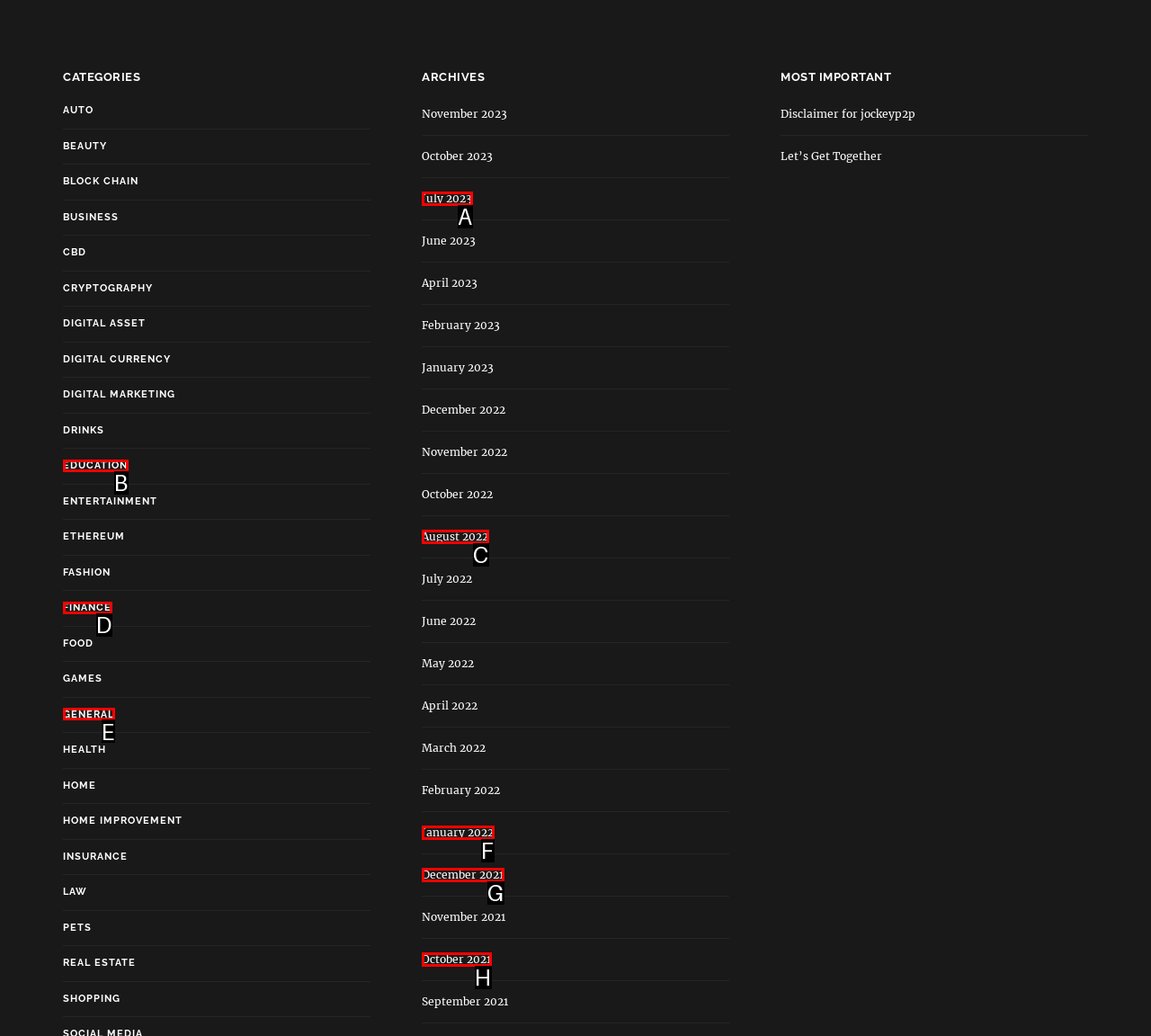From the options shown, which one fits the description: August 2022? Respond with the appropriate letter.

C